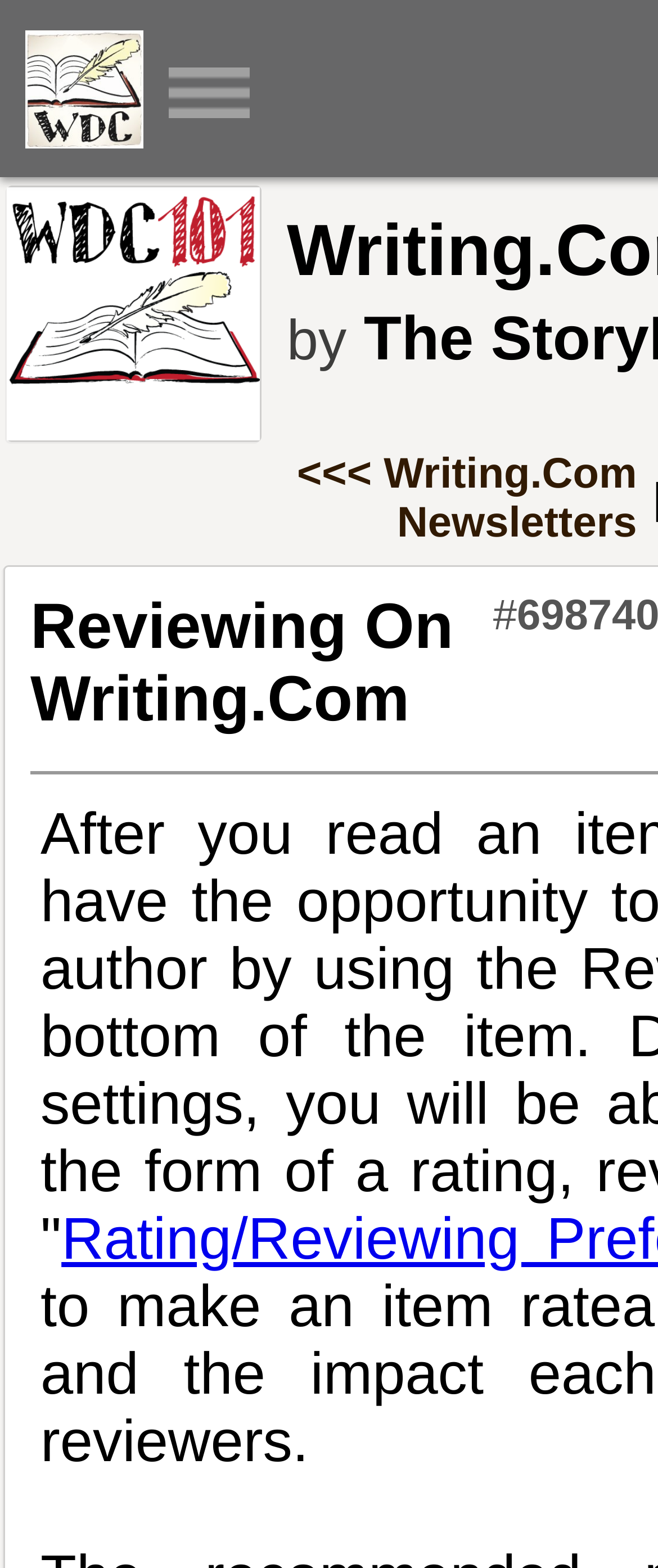What symbol is displayed next to the 'Reviewing On Writing.Com' title?
Using the image, provide a concise answer in one word or a short phrase.

#